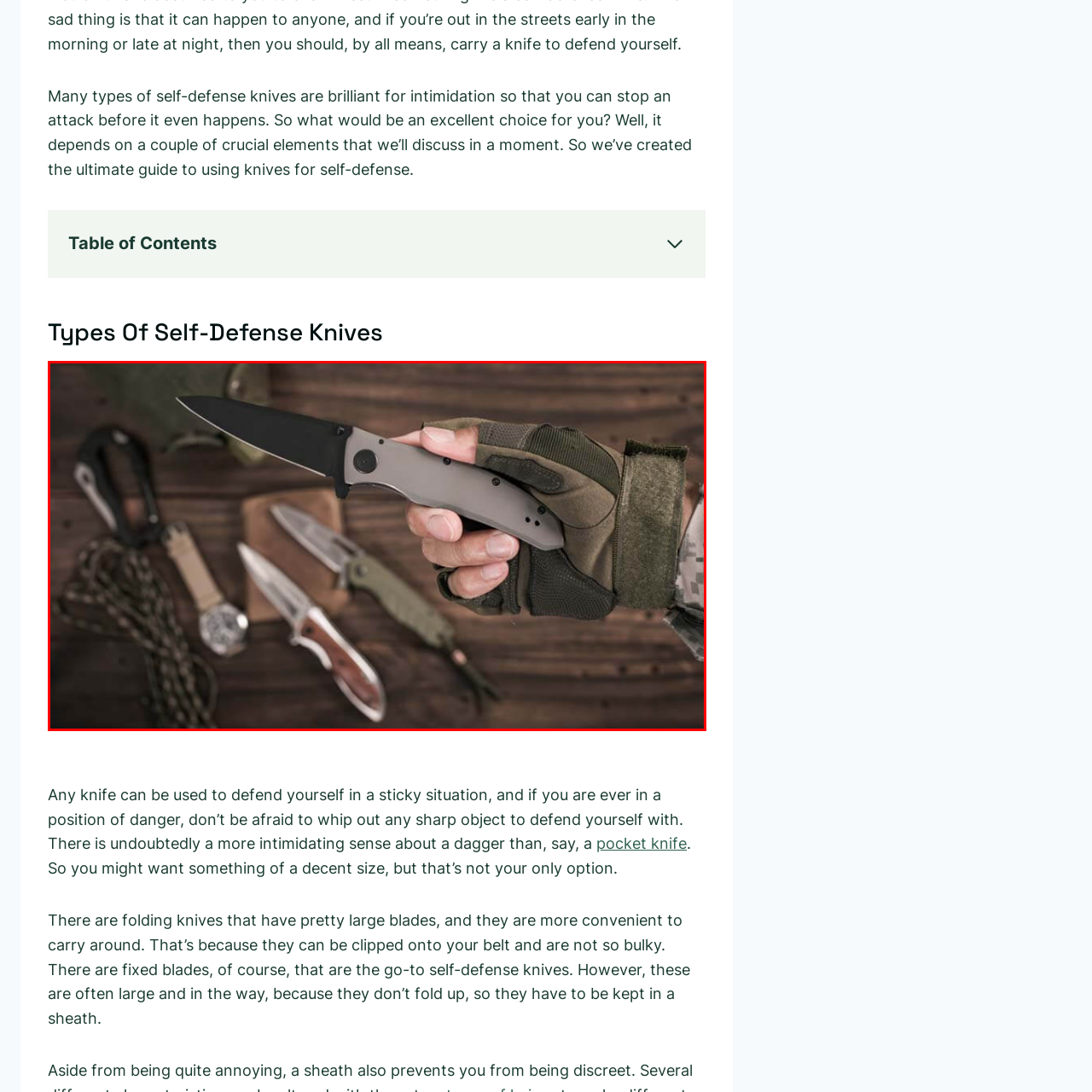Observe the image within the red bounding box carefully and provide an extensive answer to the following question using the visual cues: What is the theme of the setting in the image?

The caption hints at an 'outdoor or survival-themed setting', which is inferred from the backdrop of the image and complements the theme of self-defense discussed in the accompanying text.